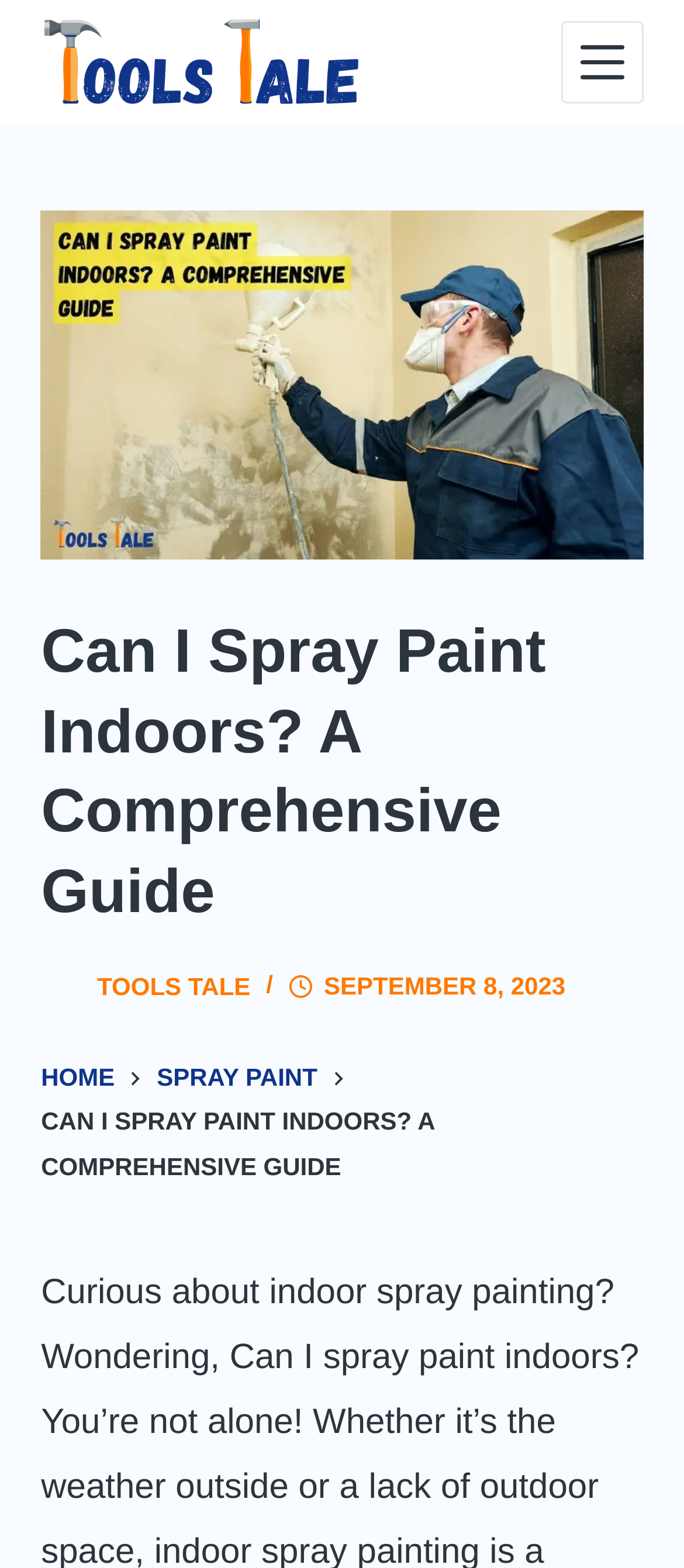Locate the bounding box coordinates of the UI element described by: "Skip to content". Provide the coordinates as four float numbers between 0 and 1, formatted as [left, top, right, bottom].

[0.0, 0.0, 0.103, 0.022]